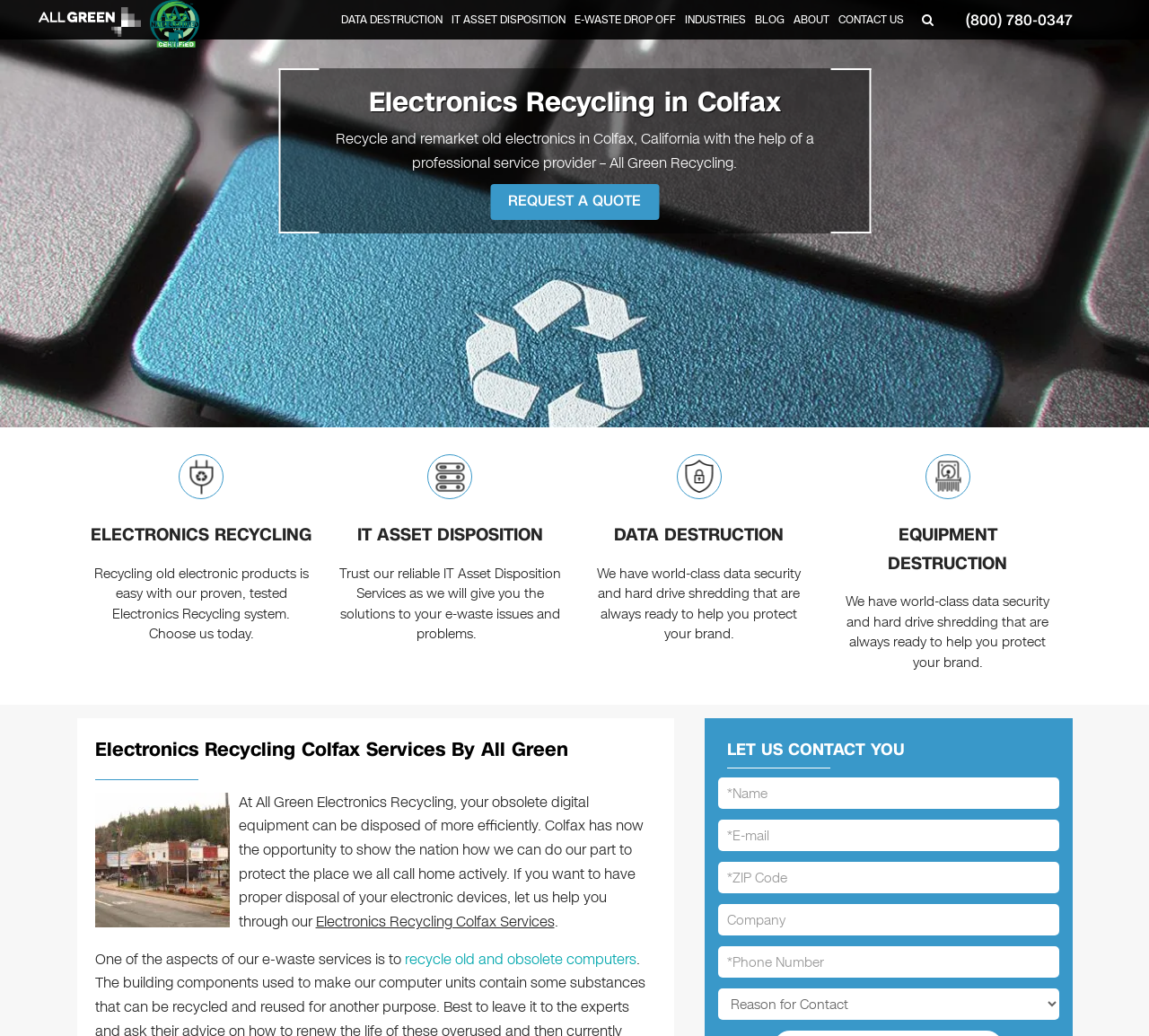Indicate the bounding box coordinates of the clickable region to achieve the following instruction: "Request a quote."

[0.427, 0.178, 0.573, 0.212]